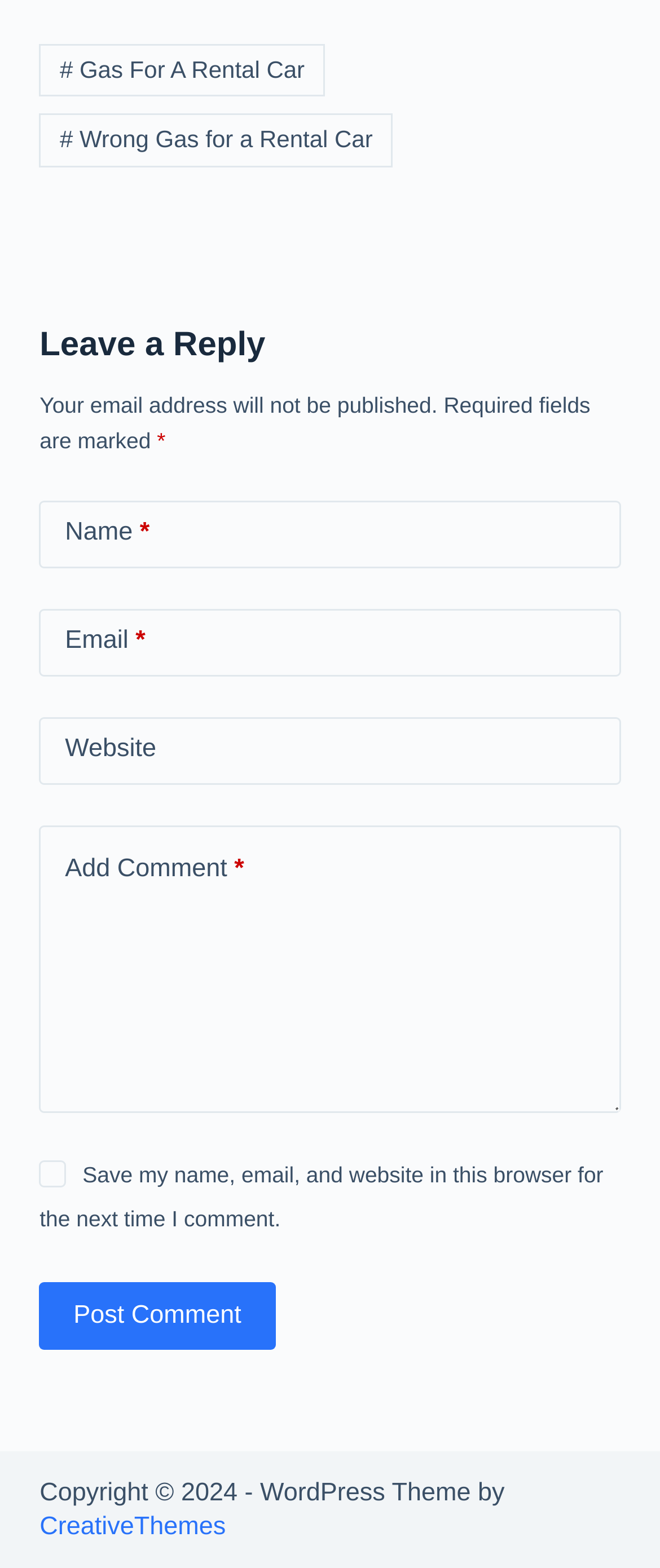Pinpoint the bounding box coordinates of the area that must be clicked to complete this instruction: "Click on the 'Gas For A Rental Car' link".

[0.06, 0.028, 0.492, 0.062]